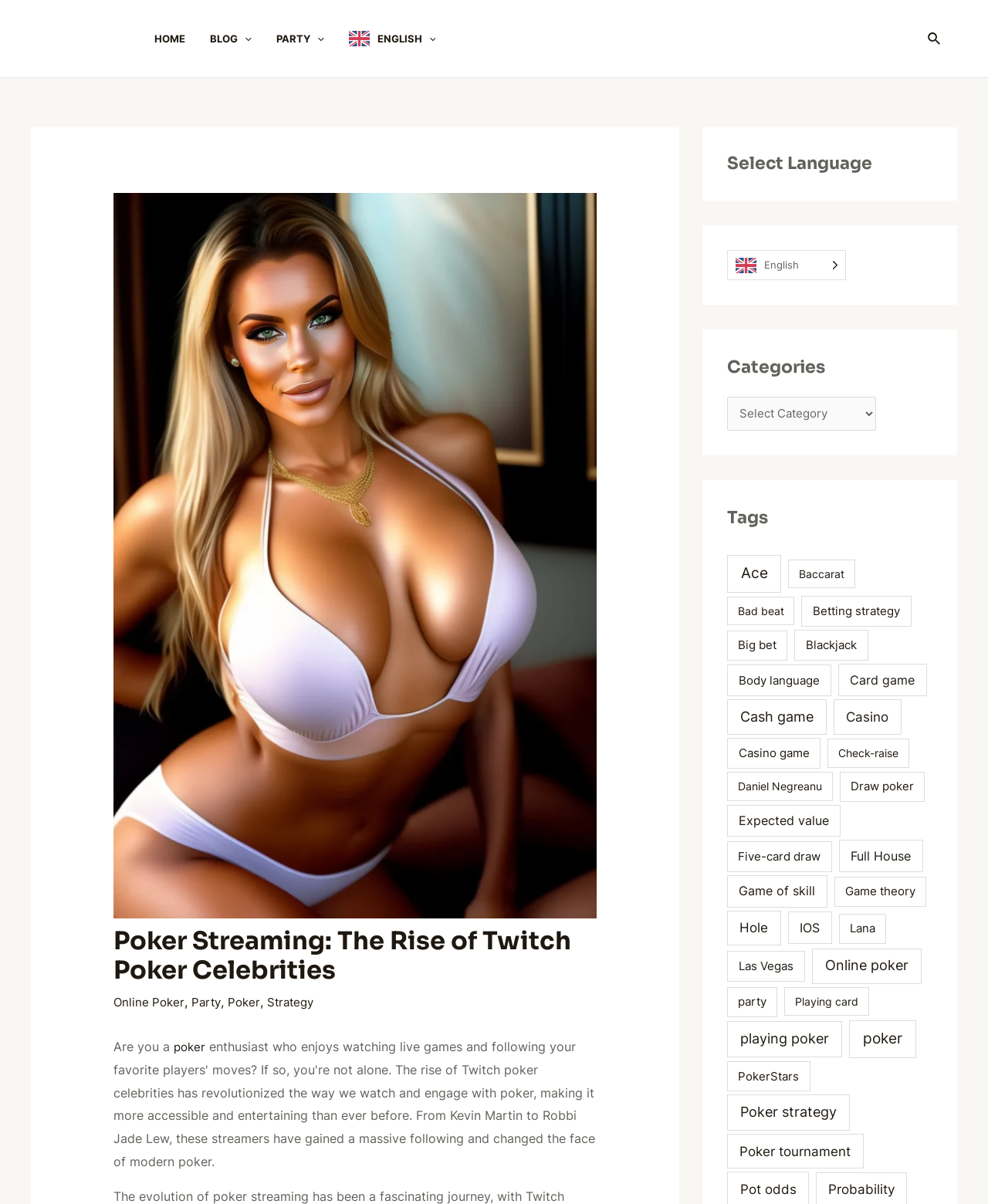Provide a brief response to the question below using a single word or phrase: 
What is the name of the poker player mentioned on the webpage?

Daniel Negreanu